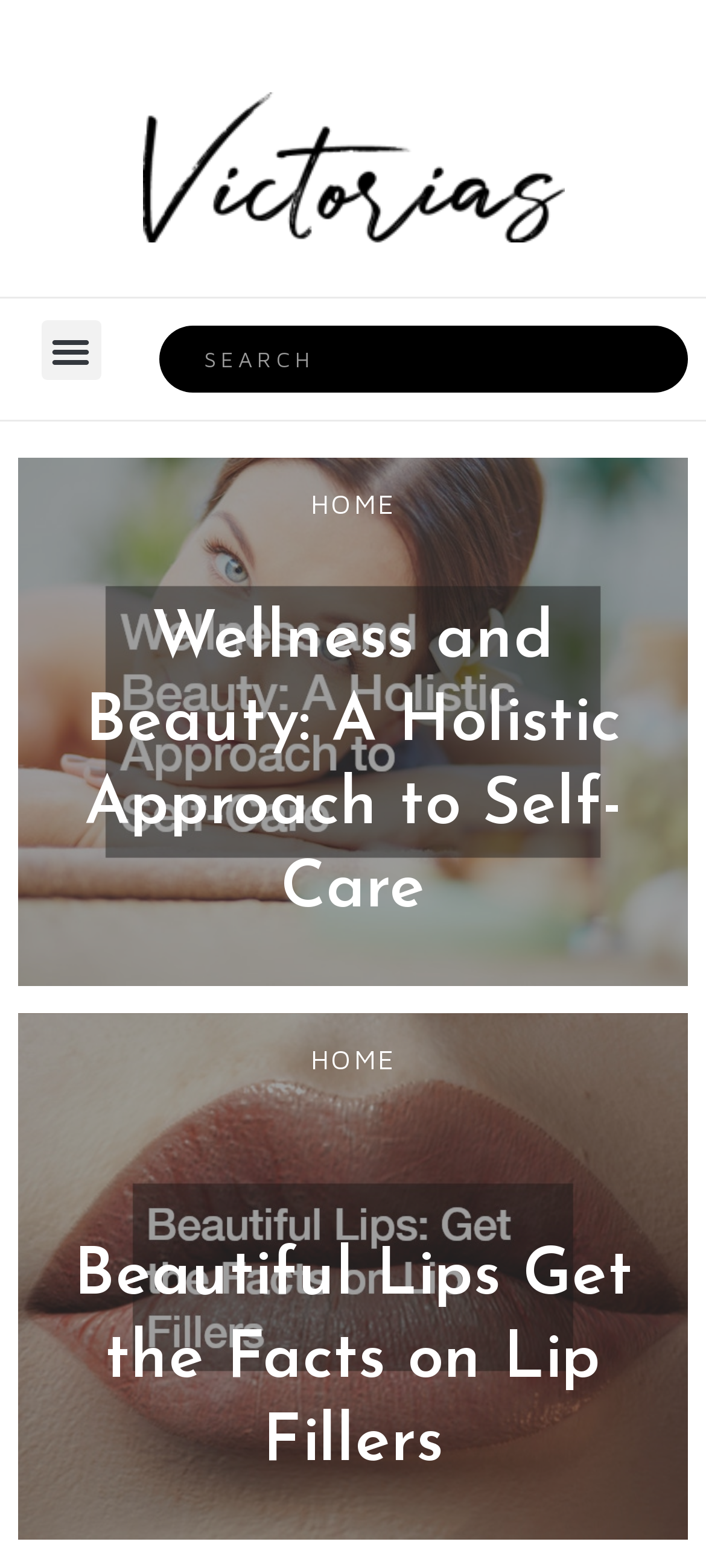Give a detailed account of the webpage.

The webpage is titled "Victorias - Your Guide to Today's Trends and Fashions" and appears to be a fashion and lifestyle website. At the top left corner, there is a logo image with the text "Victorias copy" and a link with the same text. Next to the logo, there is a "Menu Toggle" button. 

On the top right side, there is a search bar with a "Search" label and a search box. The search box contains two links, "HOME", which appears twice, and two article titles with links: "Wellness and Beauty: A Holistic Approach to Self-Care" and "Beautiful Lips Get the Facts on Lip Fillers". The article titles are positioned below the search bar, with the first one taking up more space than the second one. 

The webpage seems to focus on providing articles and guides related to beauty, wellness, and fashion, as hinted by the meta description and the article titles.